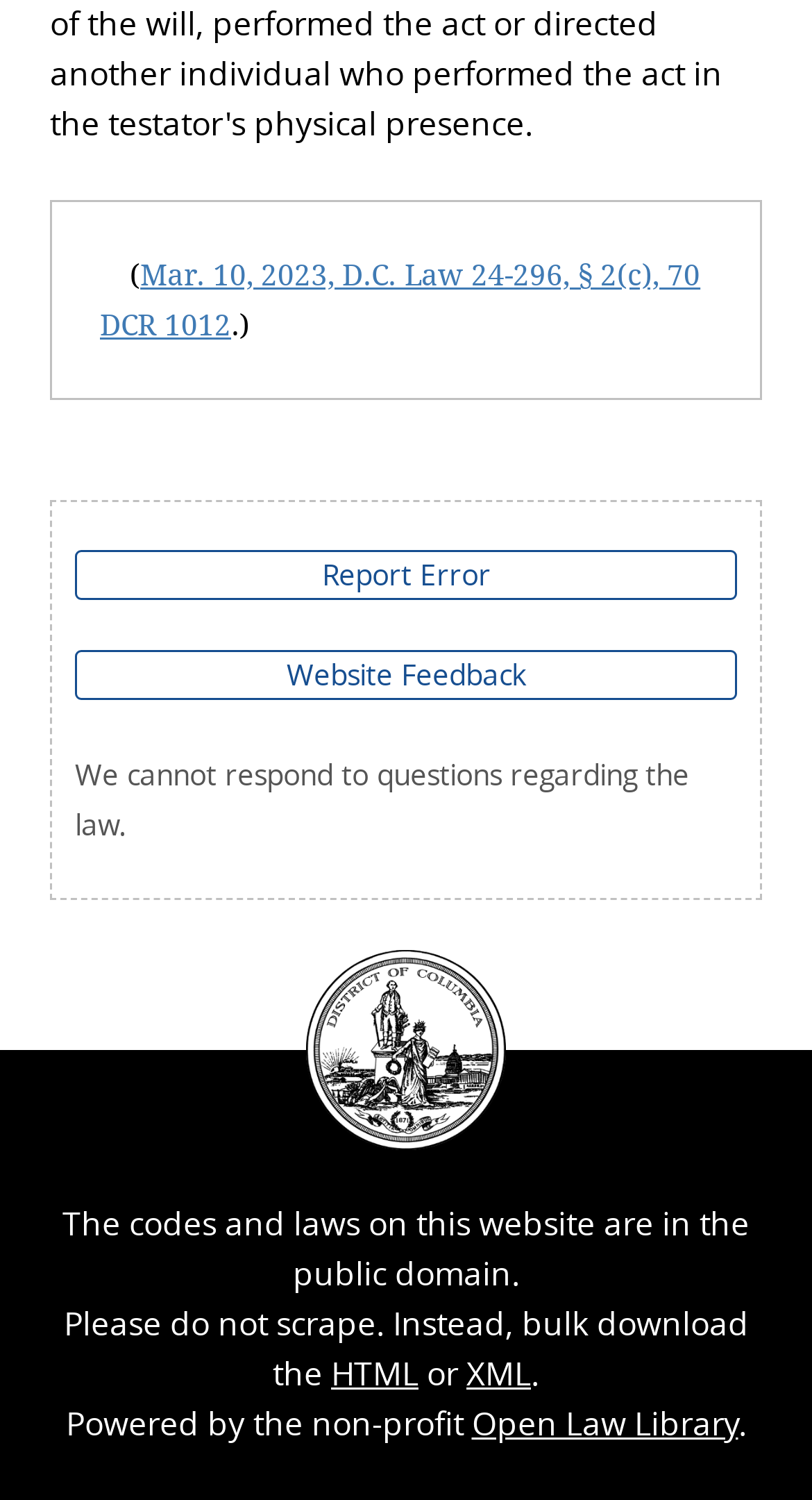What formats are available for bulk download?
Based on the visual, give a brief answer using one word or a short phrase.

HTML and XML